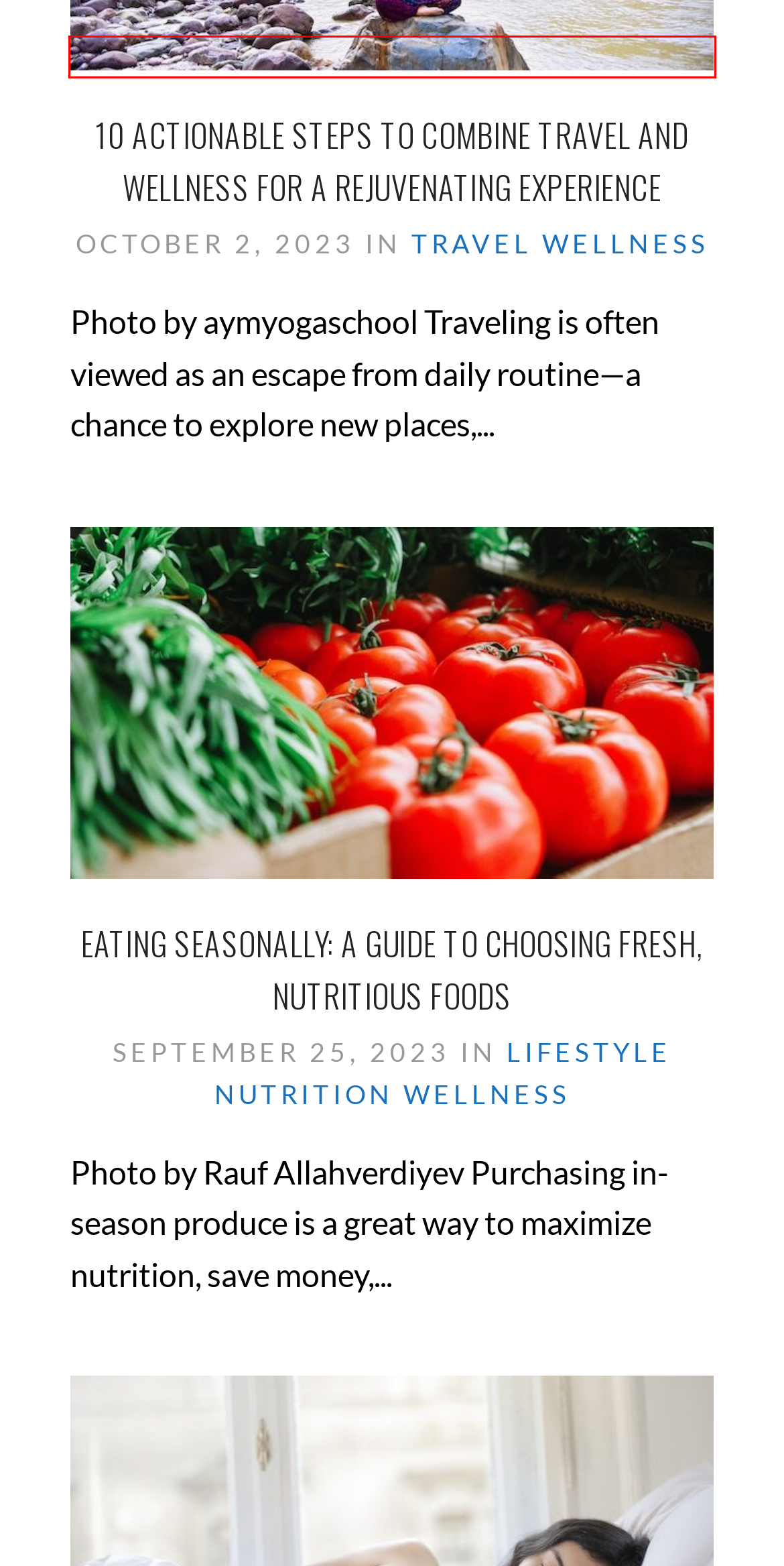Given a webpage screenshot with a UI element marked by a red bounding box, choose the description that best corresponds to the new webpage that will appear after clicking the element. The candidates are:
A. Nutrition – SwellRetreats
B. The Best Foods to Eat Before and After Surfing – SwellRetreats
C. 10 Actionable Steps to Combine Travel and Wellness for a Rejuvenating Experience – SwellRetreats
D. Let’s Connect – SwellRetreats
E. Eating Seasonally: A Guide to Choosing Fresh, Nutritious Foods – SwellRetreats
F. Lifestyle – SwellRetreats
G. Retreat Calendar
H. Travel – SwellRetreats

C